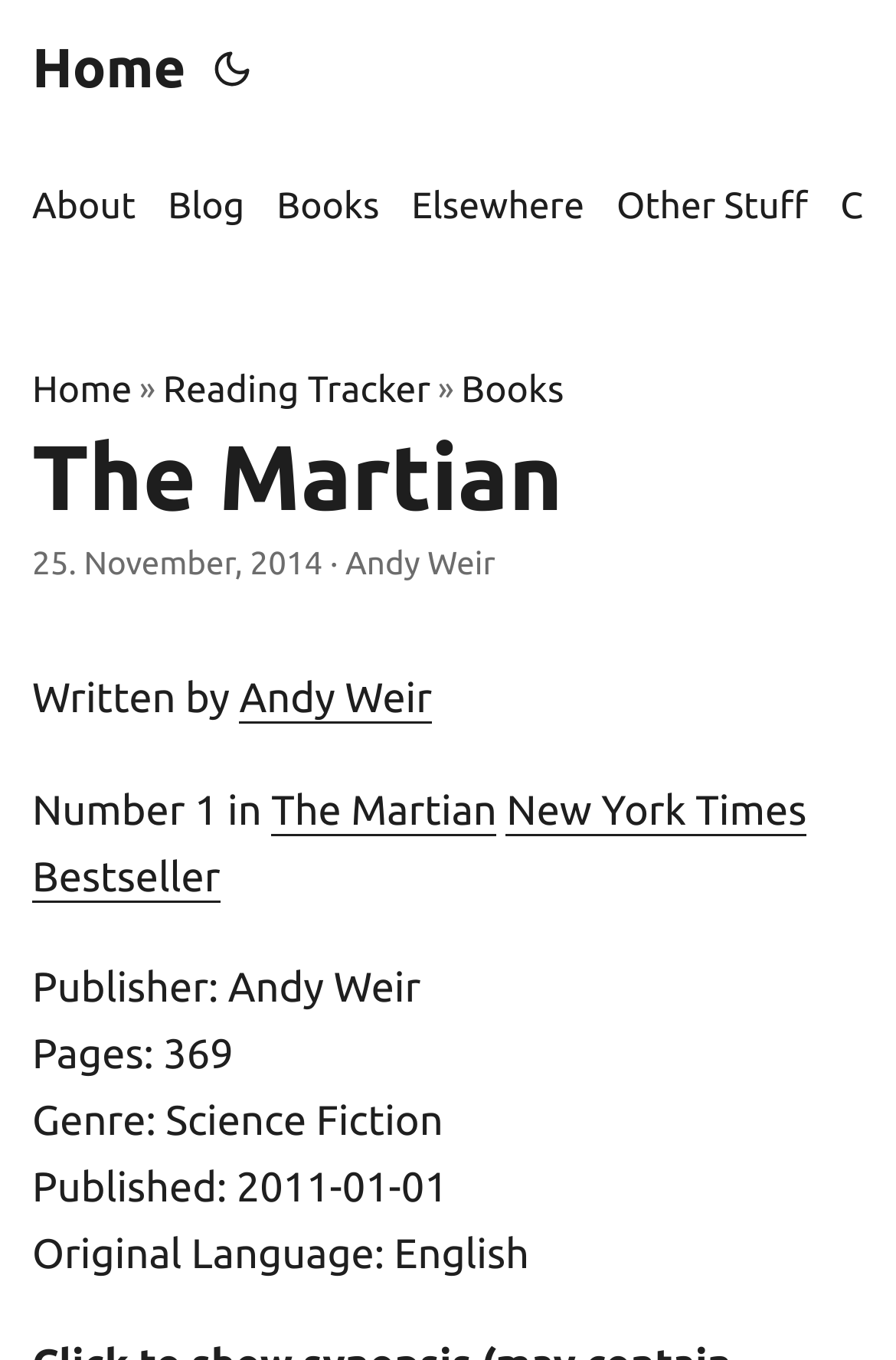Locate the bounding box coordinates of the clickable area to execute the instruction: "read blog posts". Provide the coordinates as four float numbers between 0 and 1, represented as [left, top, right, bottom].

[0.187, 0.101, 0.273, 0.203]